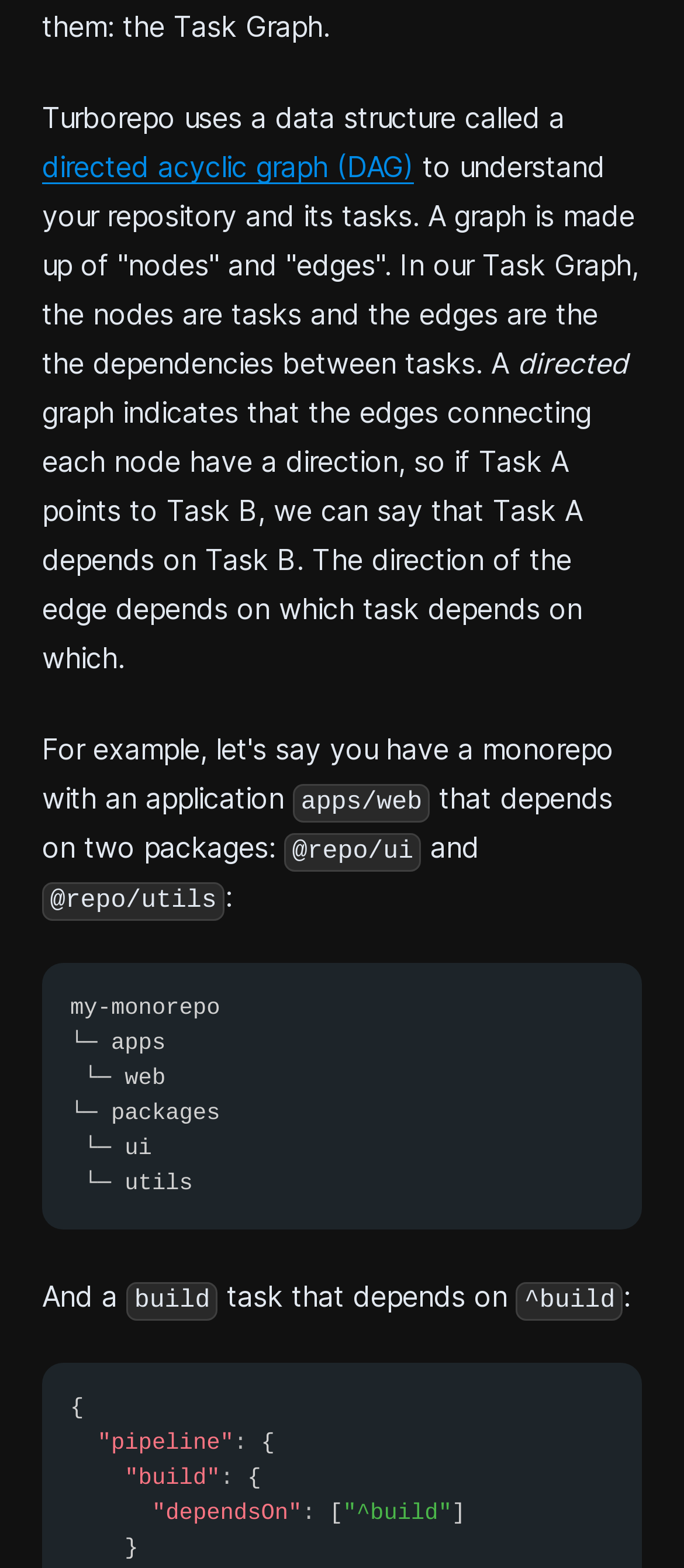Give the bounding box coordinates for this UI element: "Pack". The coordinates should be four float numbers between 0 and 1, arranged as [left, top, right, bottom].

[0.041, 0.151, 0.928, 0.188]